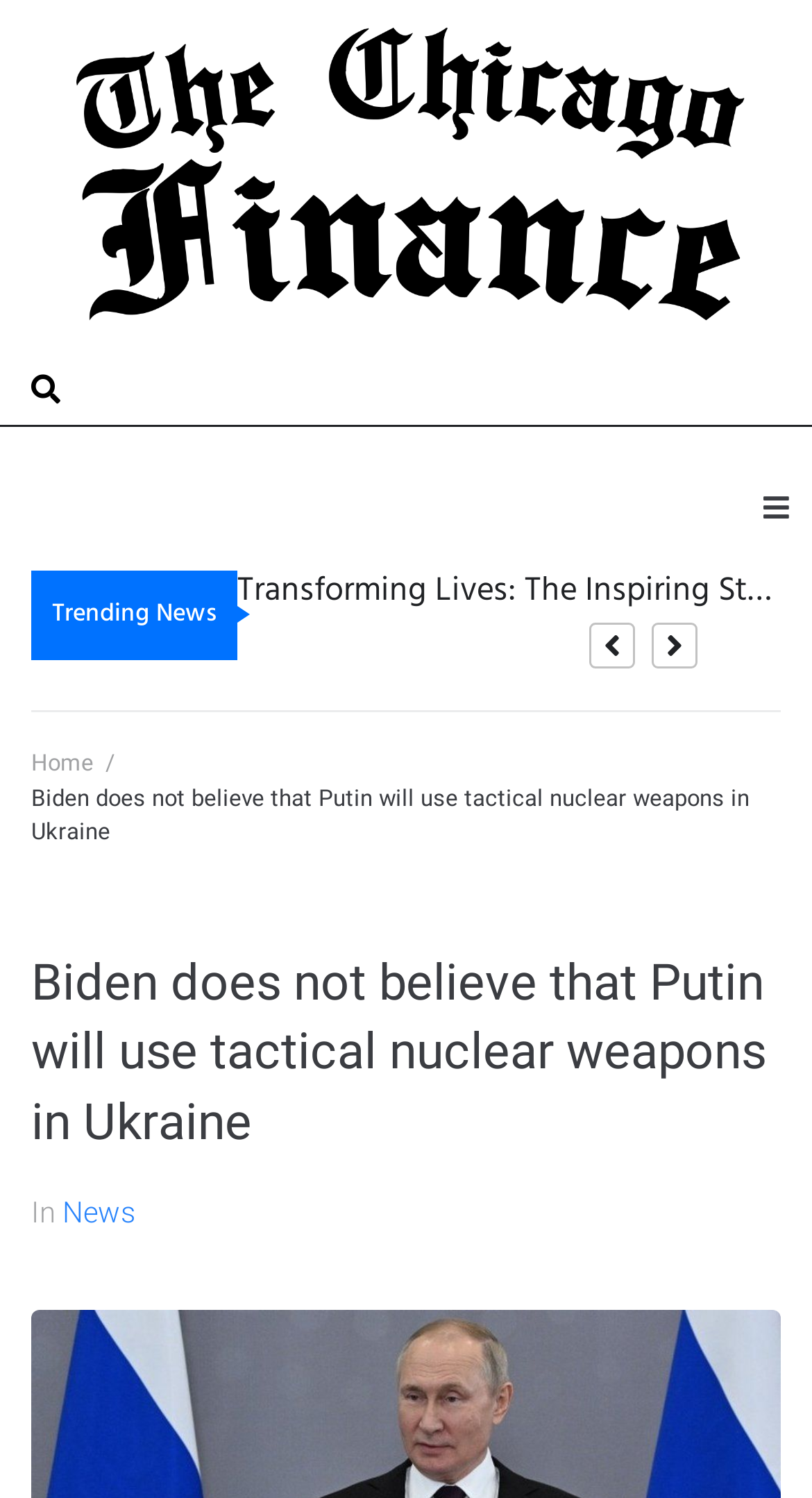Using the provided description: "News", find the bounding box coordinates of the corresponding UI element. The output should be four float numbers between 0 and 1, in the format [left, top, right, bottom].

[0.077, 0.799, 0.167, 0.821]